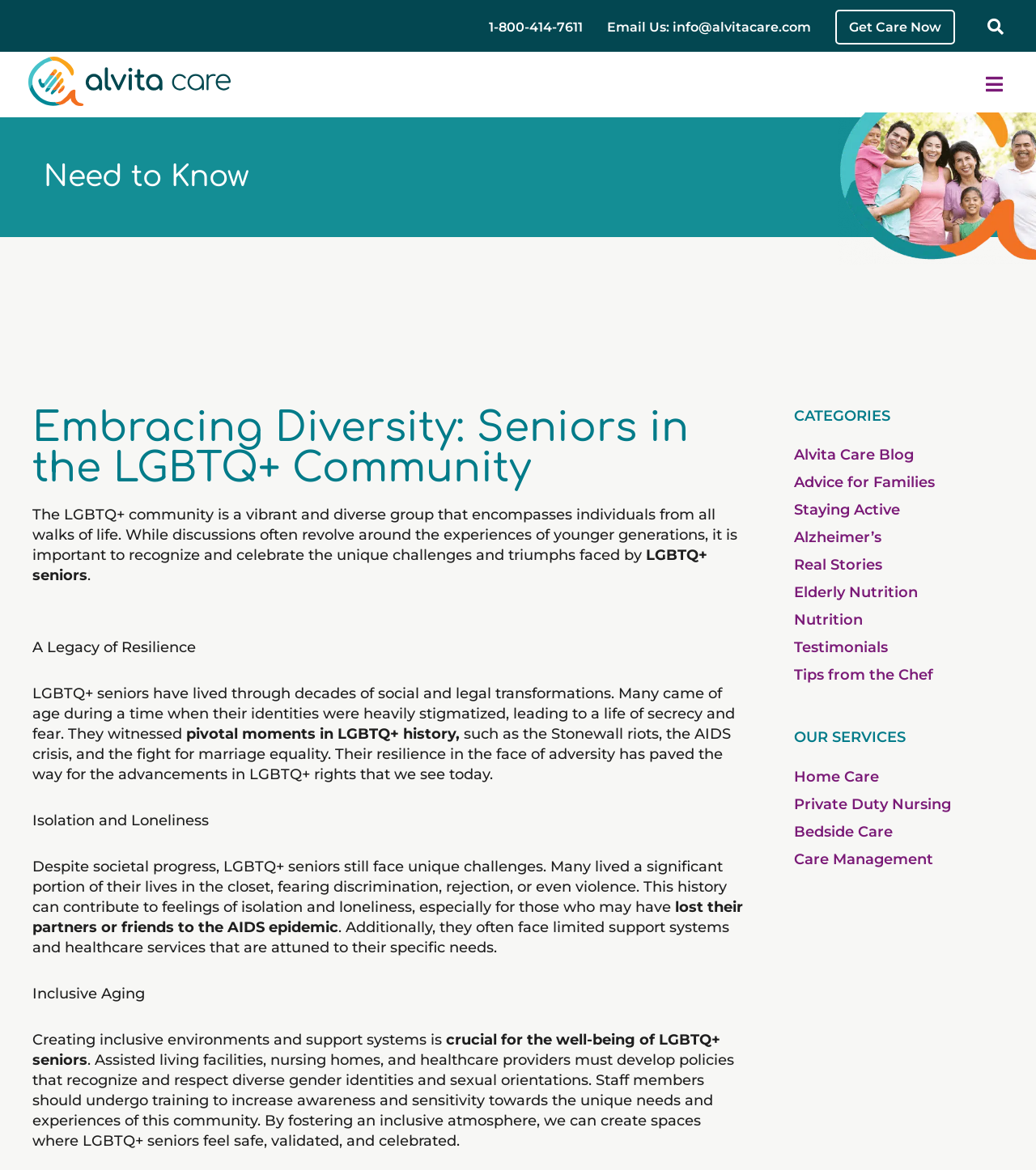Locate the bounding box coordinates of the element that should be clicked to execute the following instruction: "Call Alvita Care".

[0.472, 0.014, 0.562, 0.031]